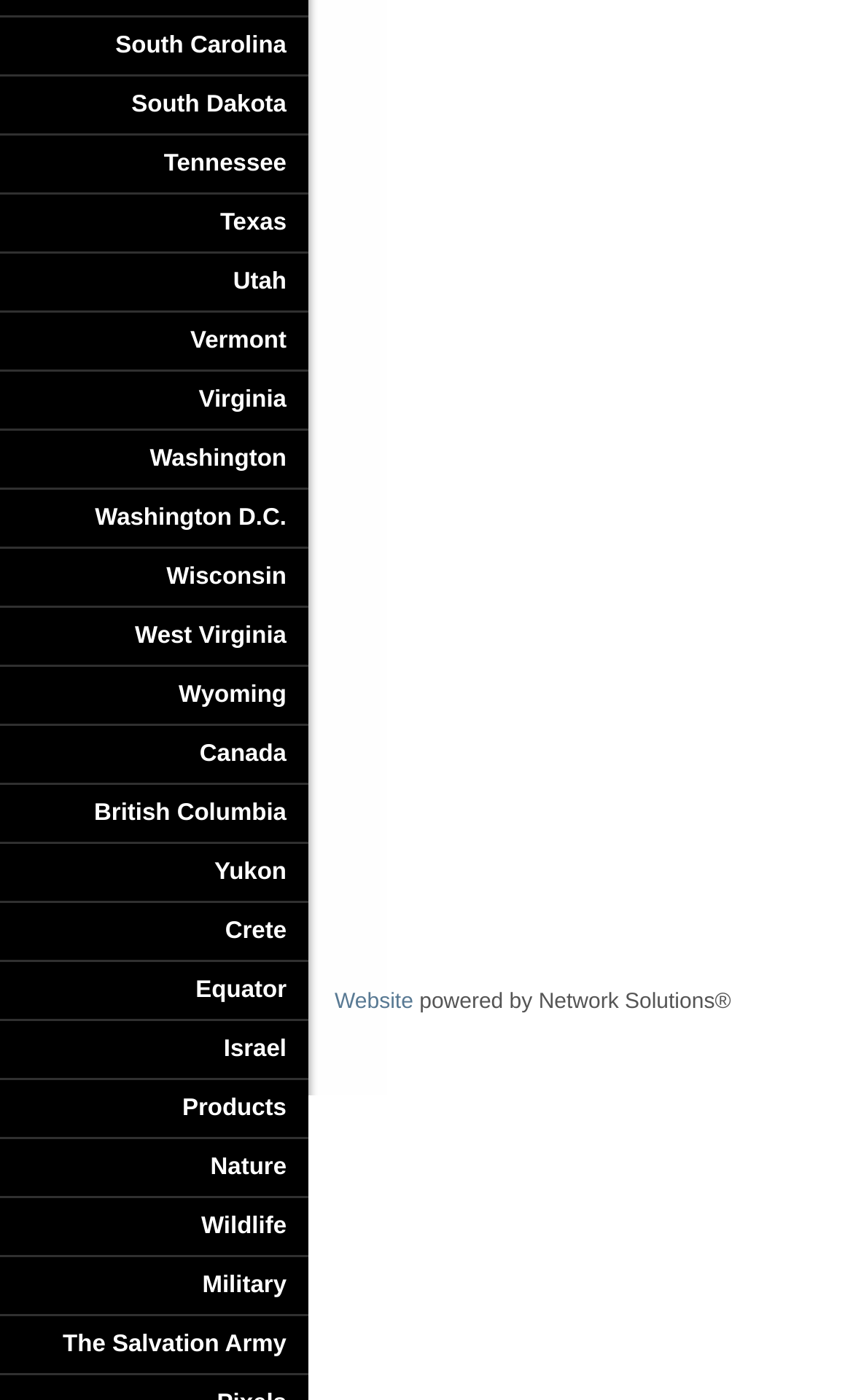What is the last country listed?
Based on the image, provide a one-word or brief-phrase response.

Israel